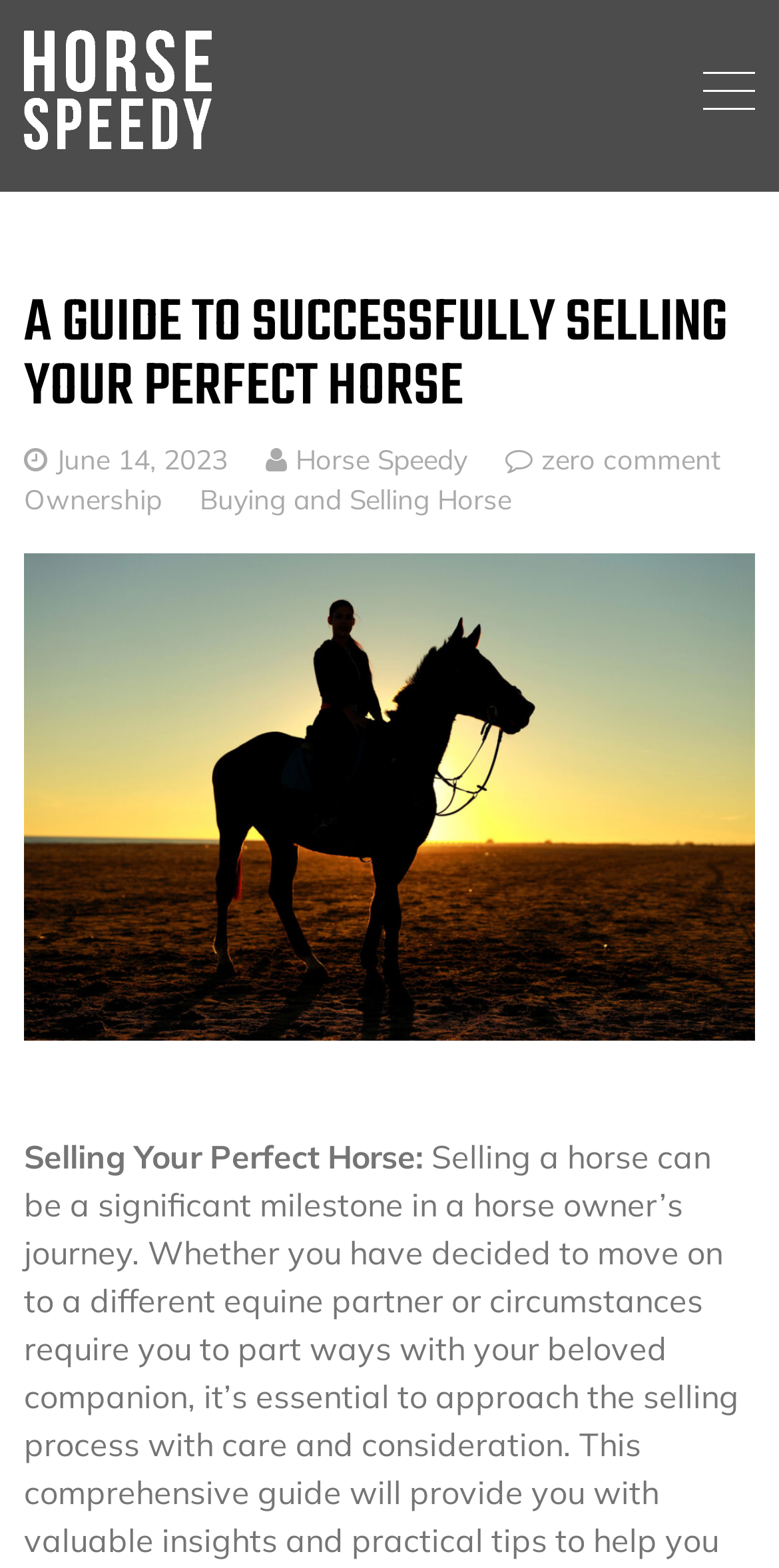Provide an in-depth caption for the contents of the webpage.

The webpage is about selling horses, specifically guiding horse owners to successfully sell their perfect horse. At the top left corner, there is a logo of "Horse Speedy" which is an image and a link. Next to the logo, there is a button to expand the primary menu. 

Below the logo, there is a prominent heading that reads "A GUIDE TO SUCCESSFULLY SELLING YOUR PERFECT HORSE" which spans across the top of the page. 

Underneath the heading, there are several links and text elements. On the left side, there are links to "June 14, 2023" and "Ownership". On the right side, there are links to "Horse Speedy" and "zero comment". In the middle, there is a link to "Buying and Selling Horse". 

Below these links, there is a large figure that takes up most of the page's width, containing an image of a horse with the title "Selling Your Perfect Horse" above it. The image is followed by a paragraph of text that starts with "Selling Your Perfect Horse:".